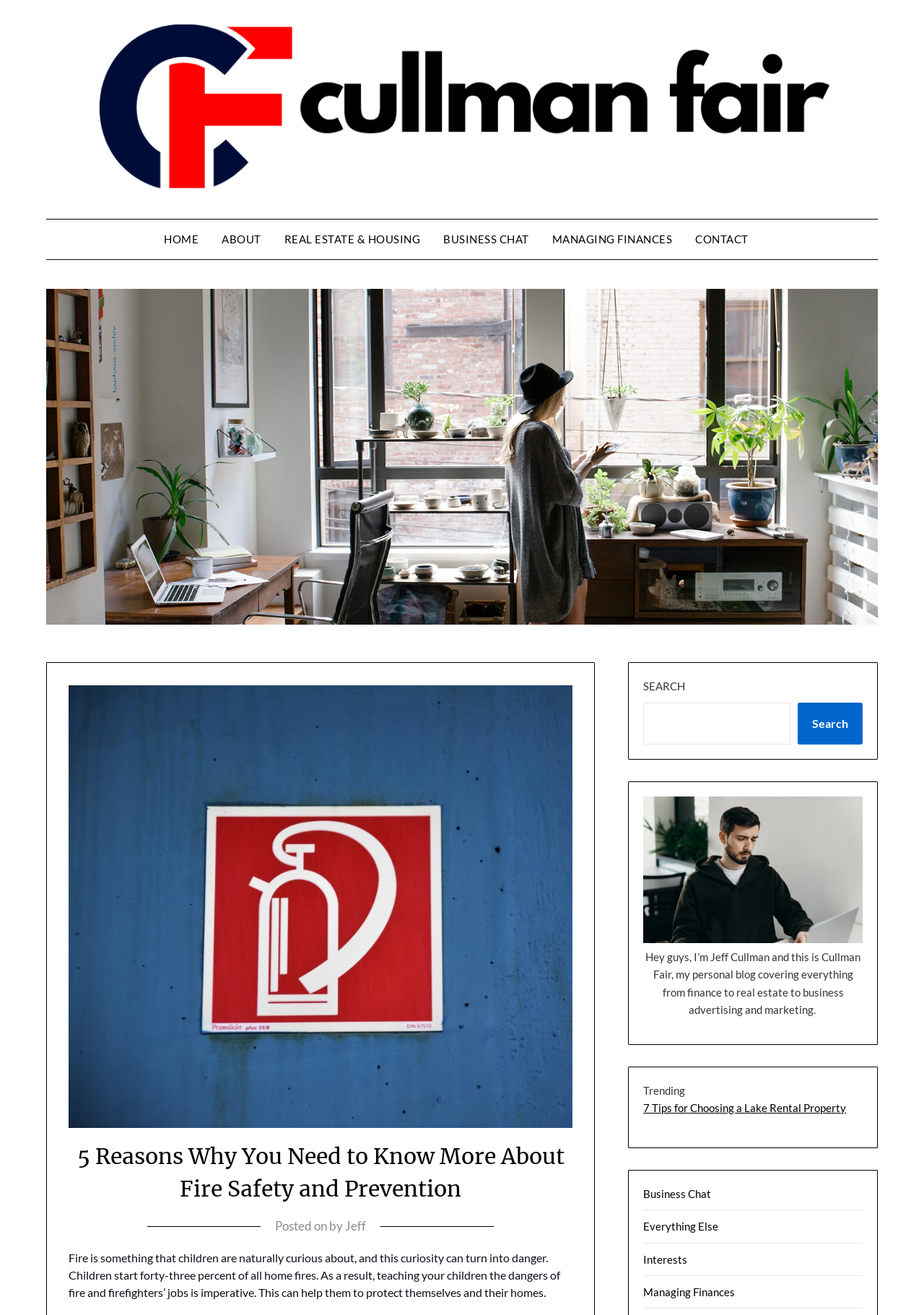Please identify the bounding box coordinates of the clickable area that will allow you to execute the instruction: "read the latest blog post".

[0.696, 0.837, 0.916, 0.847]